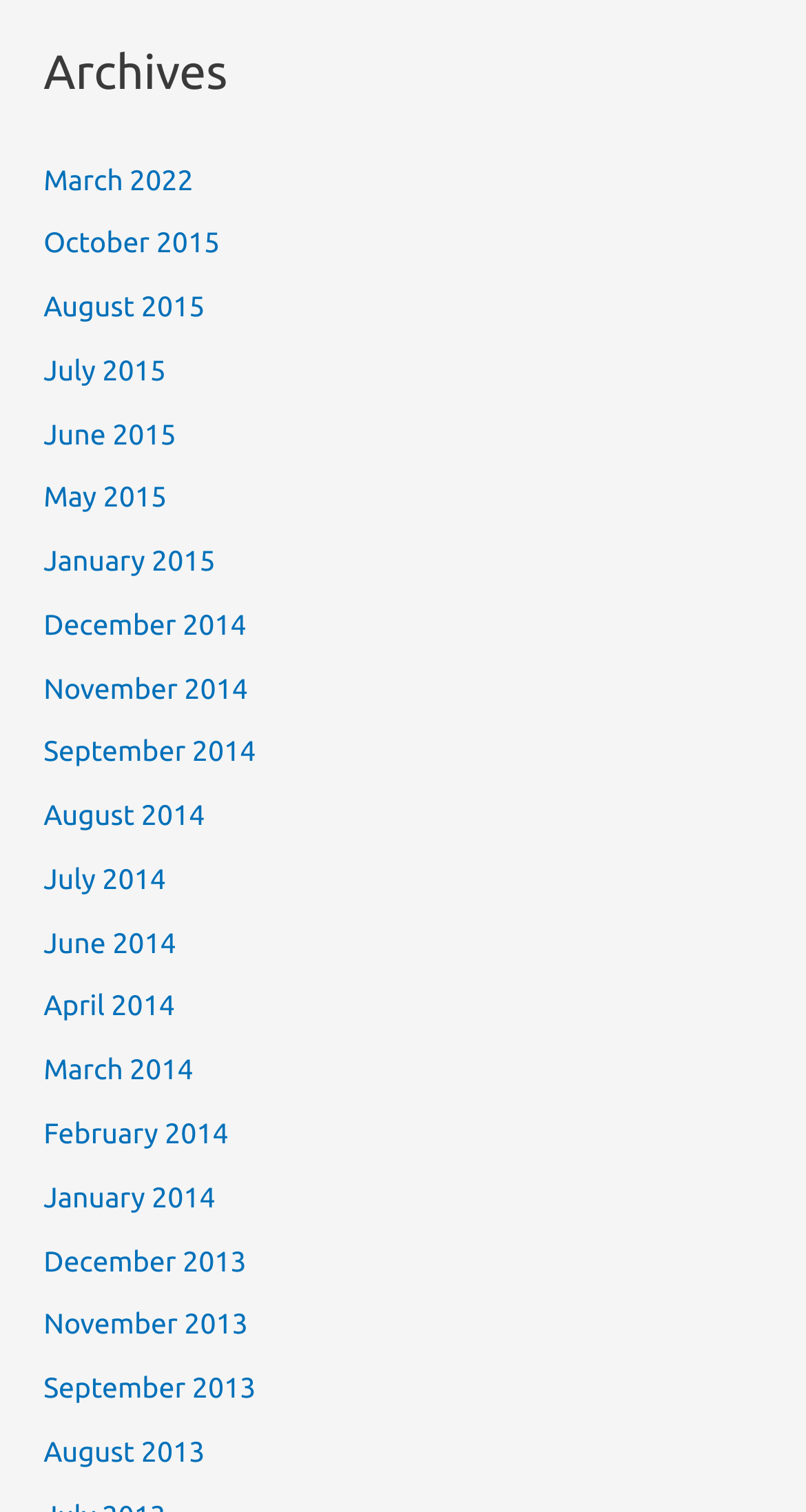Highlight the bounding box coordinates of the element you need to click to perform the following instruction: "view archives for March 2022."

[0.054, 0.107, 0.24, 0.129]